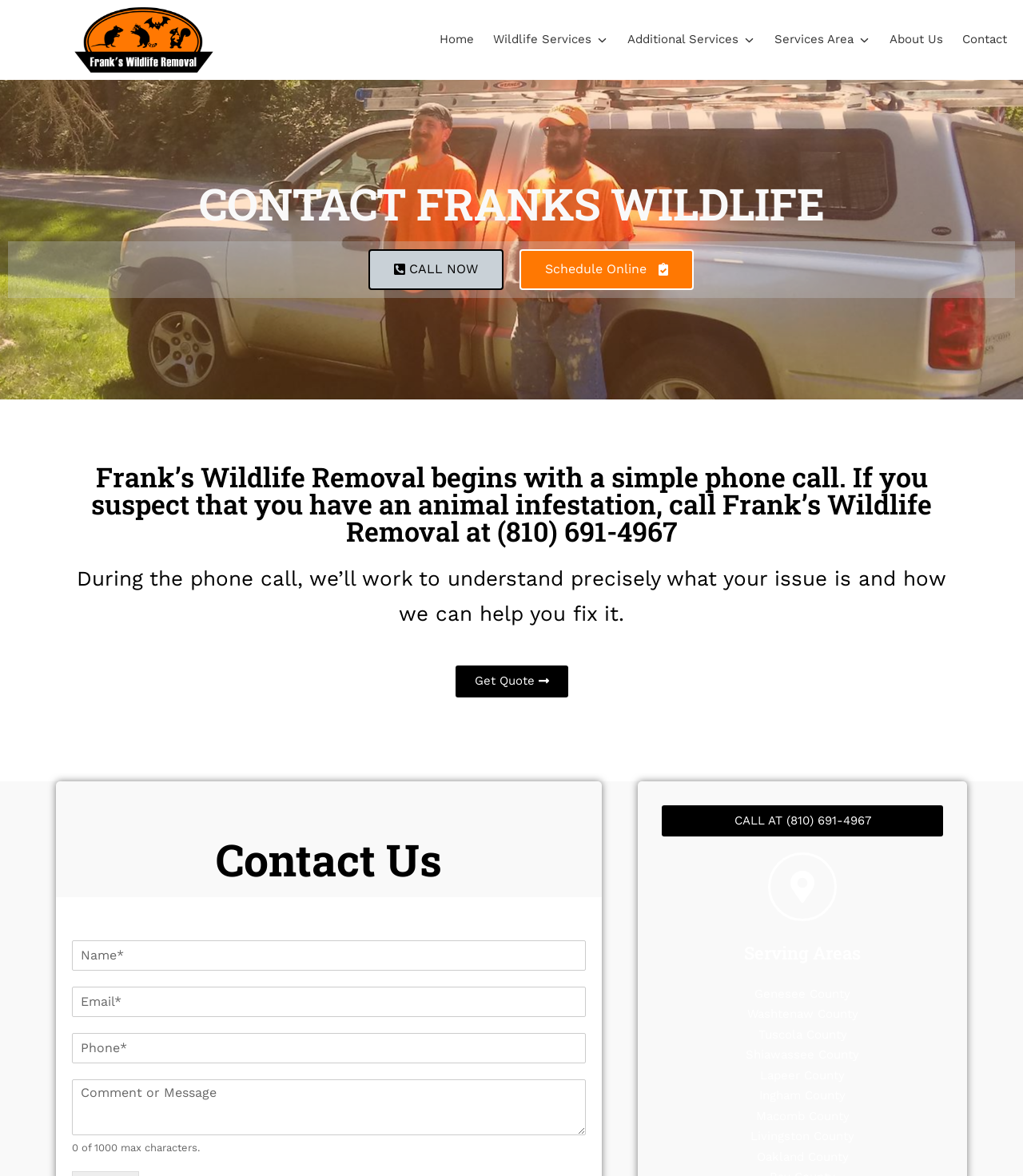Can you specify the bounding box coordinates for the region that should be clicked to fulfill this instruction: "Click on the 'Home' link".

[0.43, 0.025, 0.463, 0.043]